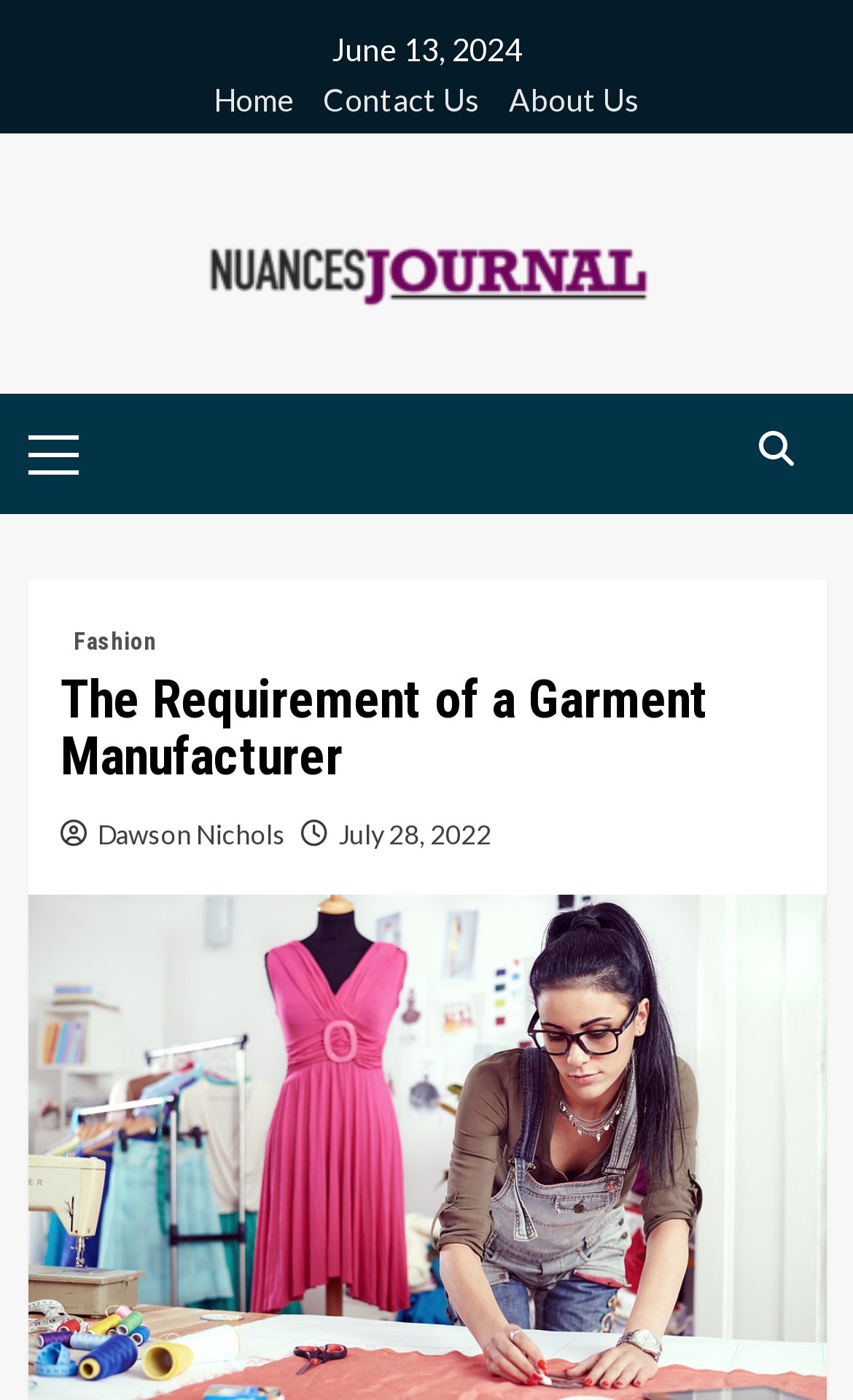Can you locate the main headline on this webpage and provide its text content?

The Requirement of a Garment Manufacturer